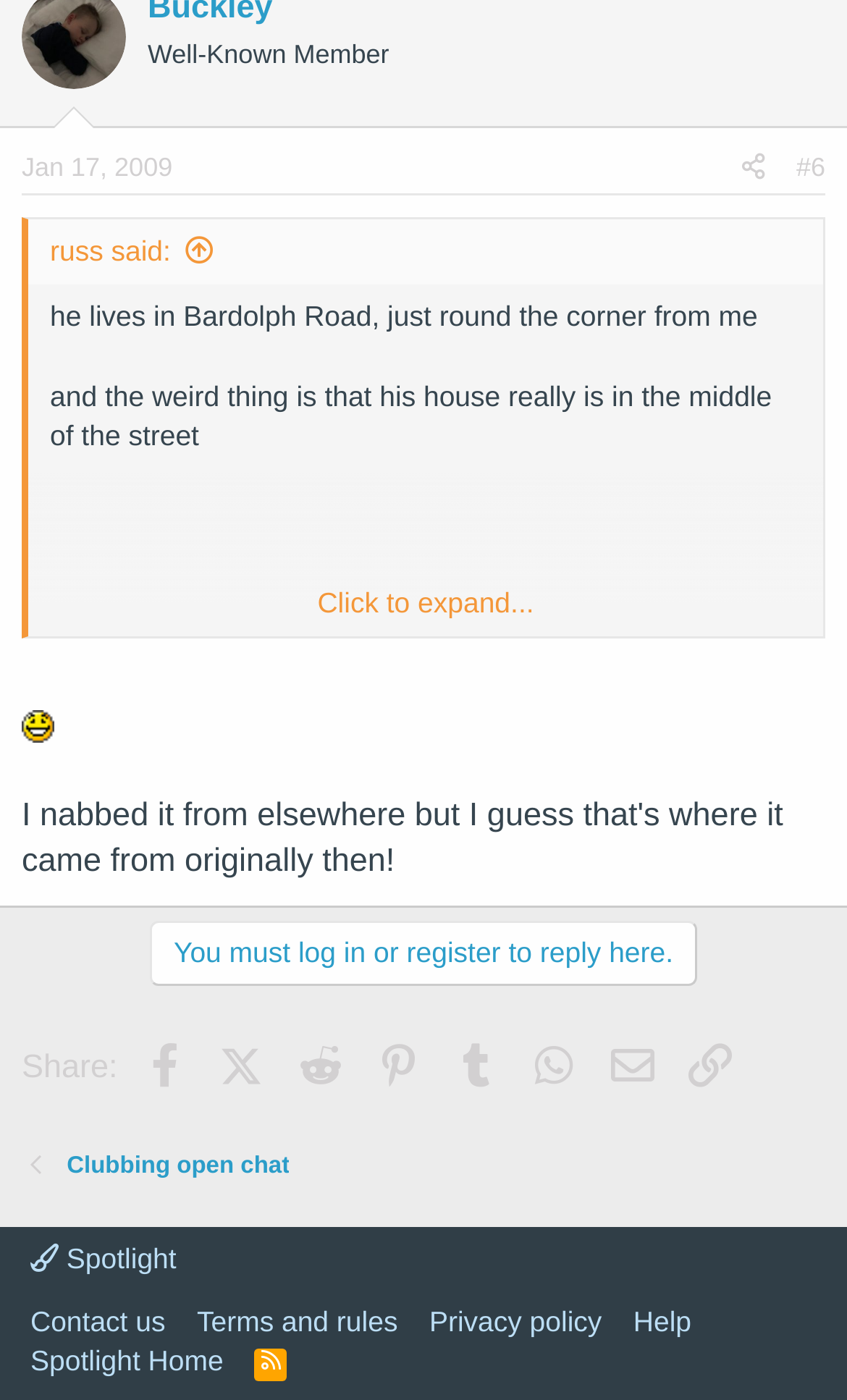How many social media sharing options are there?
Using the visual information, respond with a single word or phrase.

8